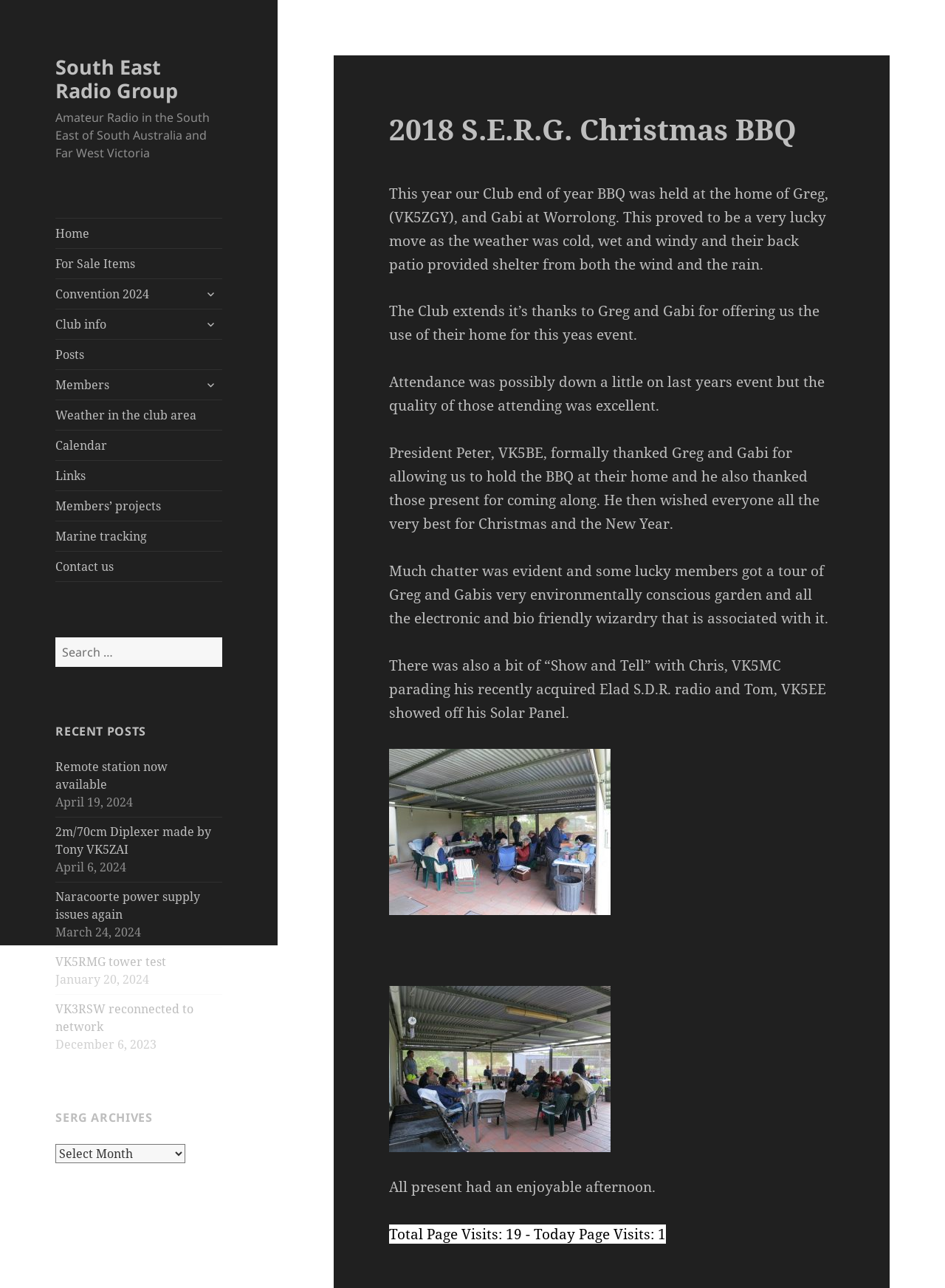Please identify the bounding box coordinates of the element's region that needs to be clicked to fulfill the following instruction: "View SERG archives". The bounding box coordinates should consist of four float numbers between 0 and 1, i.e., [left, top, right, bottom].

[0.059, 0.888, 0.196, 0.903]